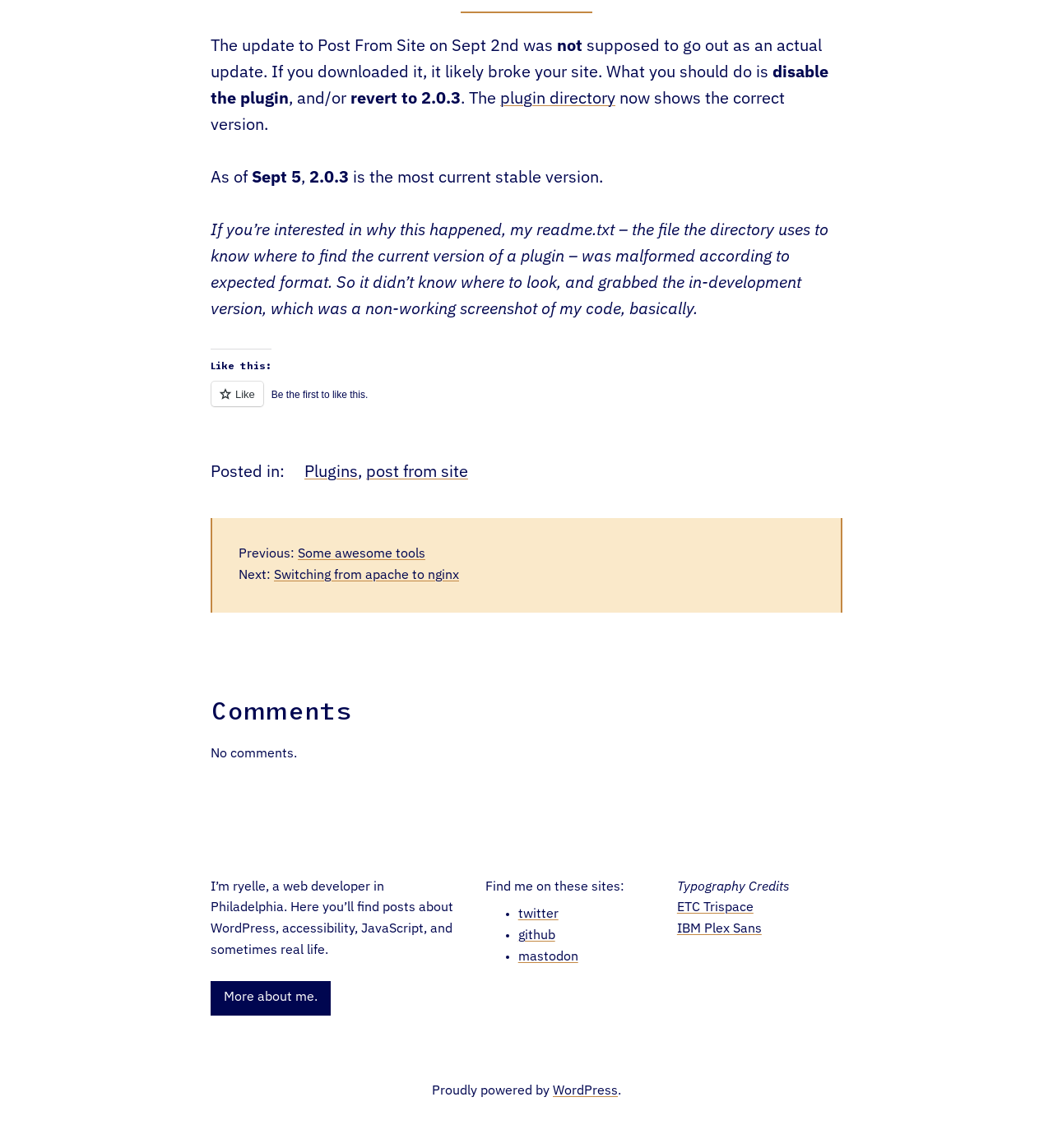From the webpage screenshot, predict the bounding box coordinates (top-left x, top-left y, bottom-right x, bottom-right y) for the UI element described here: plugin directory

[0.475, 0.079, 0.584, 0.093]